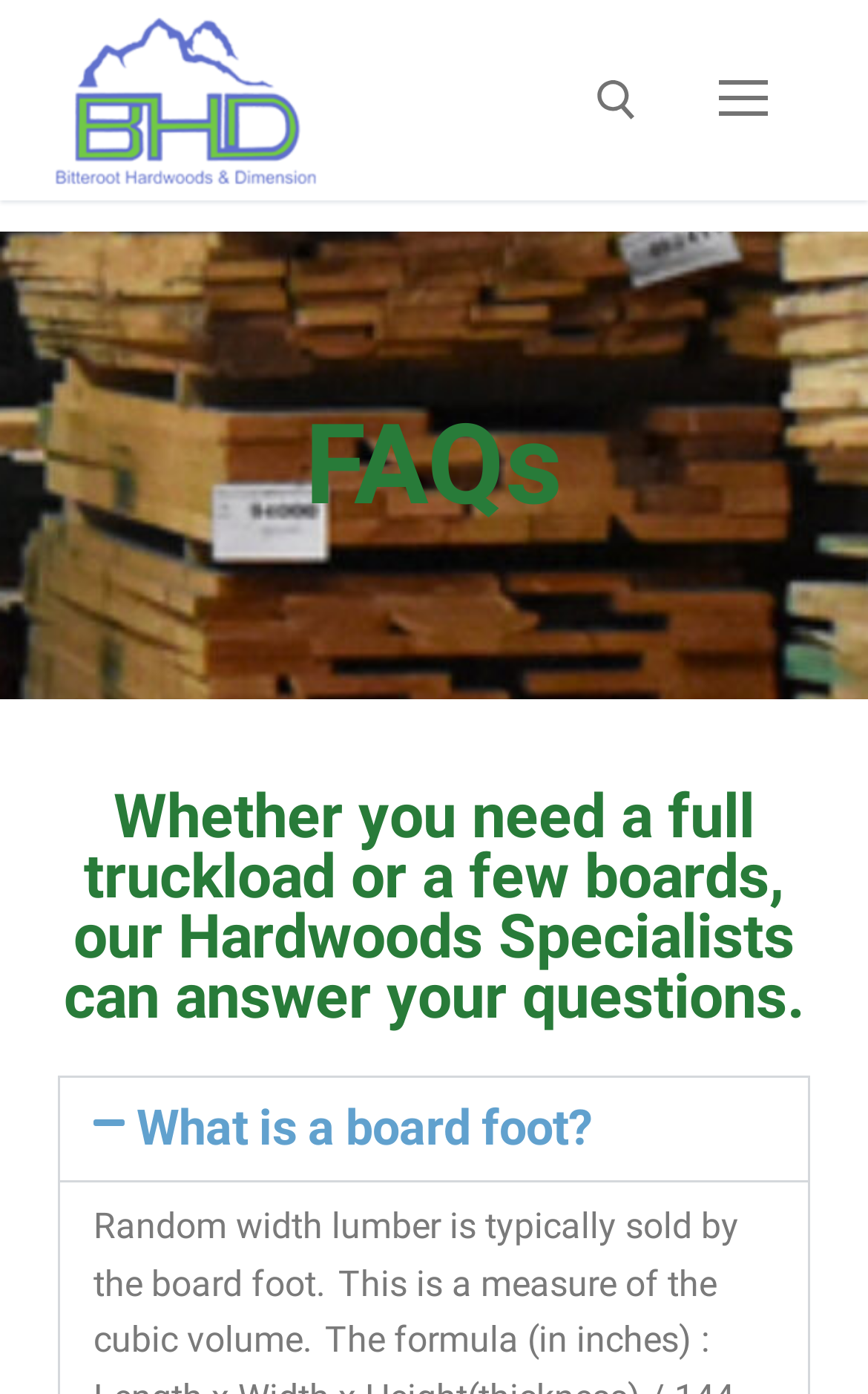Identify the bounding box coordinates of the clickable section necessary to follow the following instruction: "navigate to FAQs". The coordinates should be presented as four float numbers from 0 to 1, i.e., [left, top, right, bottom].

[0.026, 0.294, 0.974, 0.374]